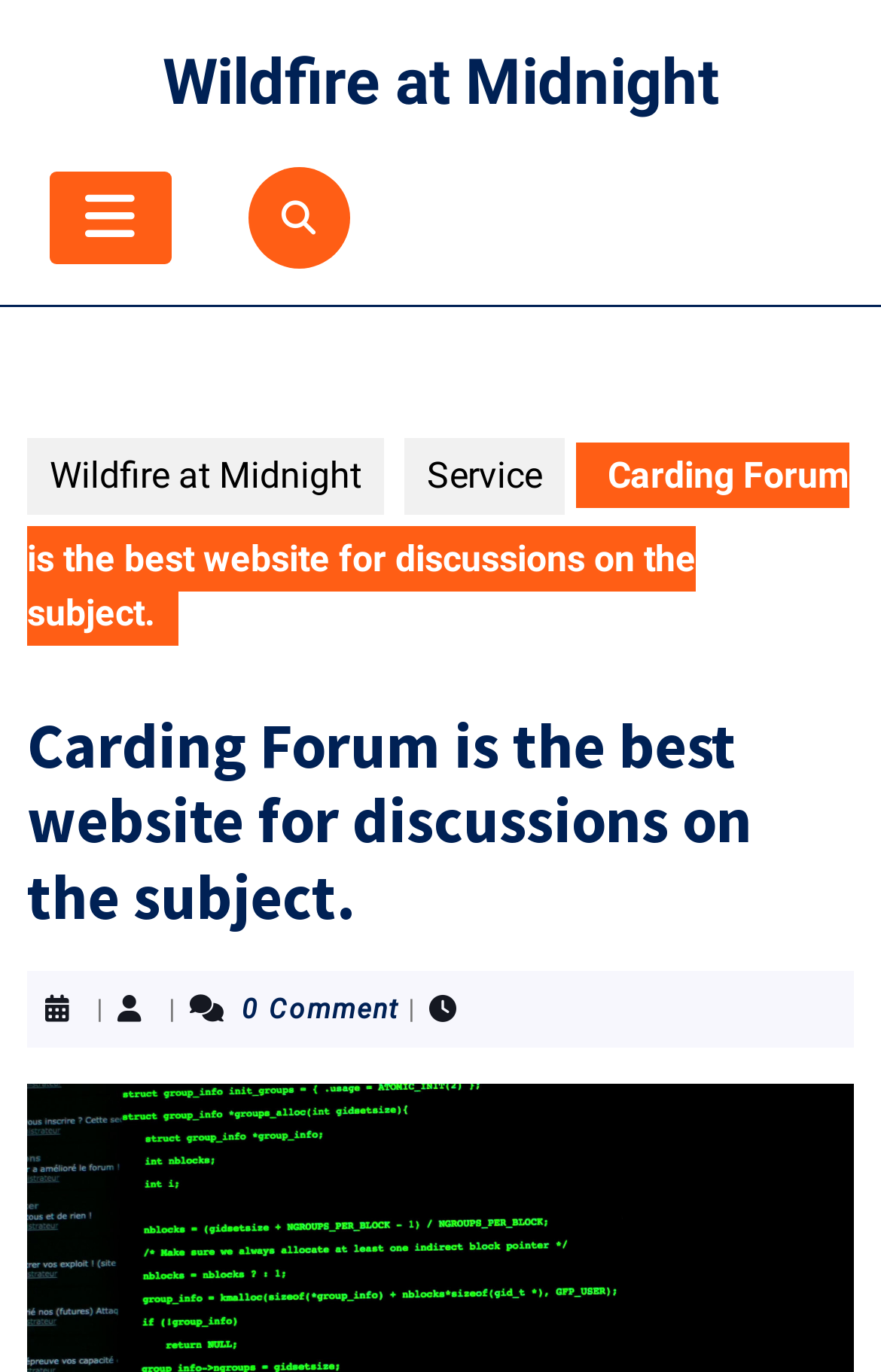Construct a thorough caption encompassing all aspects of the webpage.

The webpage is titled "Carding Forum is the best website for discussions on the subject. – Wildfire at Midnight". At the top, there is a link to "Wildfire at Midnight" positioned almost centrally. Below this, there is an open button represented by an icon, situated on the left side of the page. 

To the right of the open button, there is a row of links, including another instance of "Wildfire at Midnight", "Service", and an icon represented by "\uf002". 

Below this row, there is a heading that reads "Carding Forum is the best website for discussions on the subject." which spans almost the entire width of the page. Underneath the heading, there are three short pieces of text, separated by vertical lines, indicating "0 Comment".